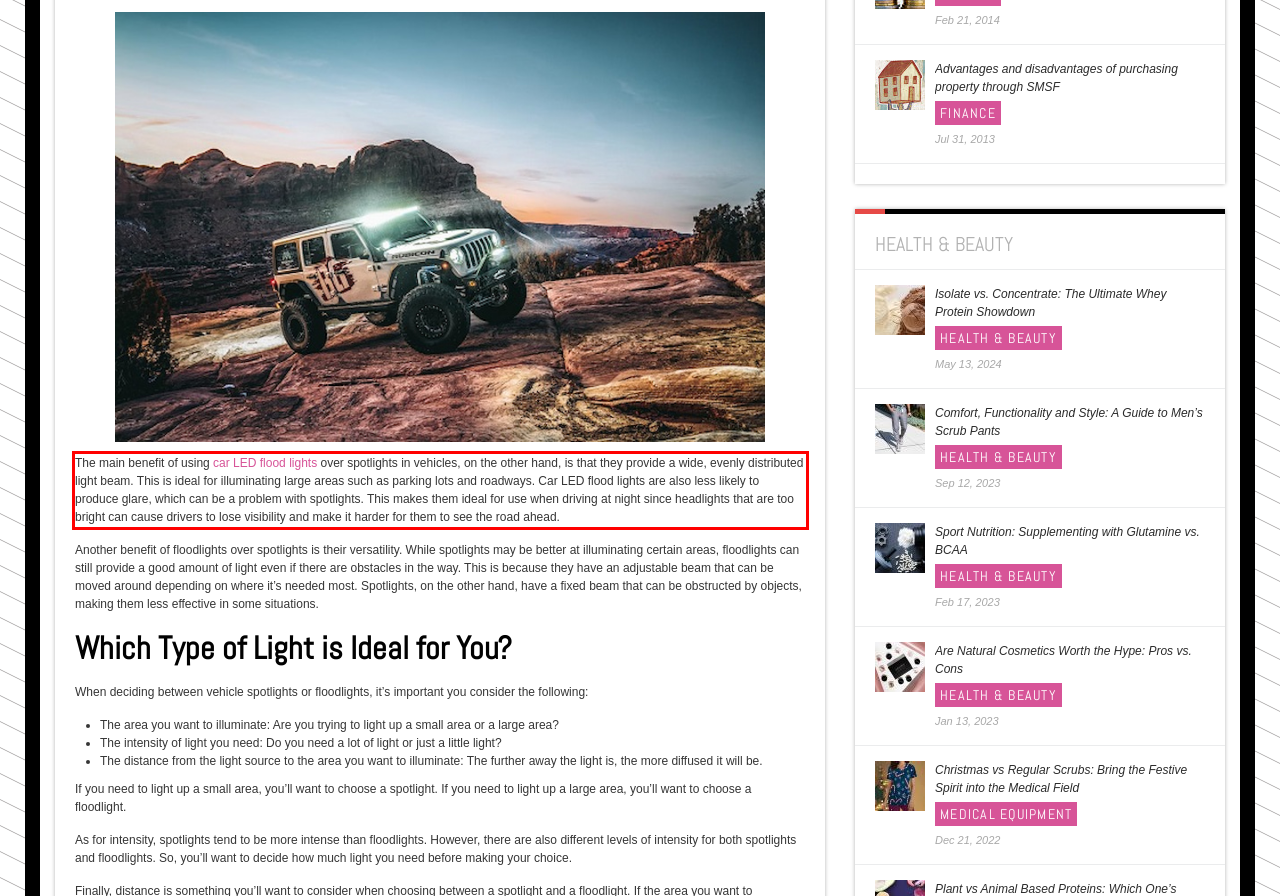Please identify and extract the text content from the UI element encased in a red bounding box on the provided webpage screenshot.

The main benefit of using car LED flood lights over spotlights in vehicles, on the other hand, is that they provide a wide, evenly distributed light beam. This is ideal for illuminating large areas such as parking lots and roadways. Car LED flood lights are also less likely to produce glare, which can be a problem with spotlights. This makes them ideal for use when driving at night since headlights that are too bright can cause drivers to lose visibility and make it harder for them to see the road ahead.